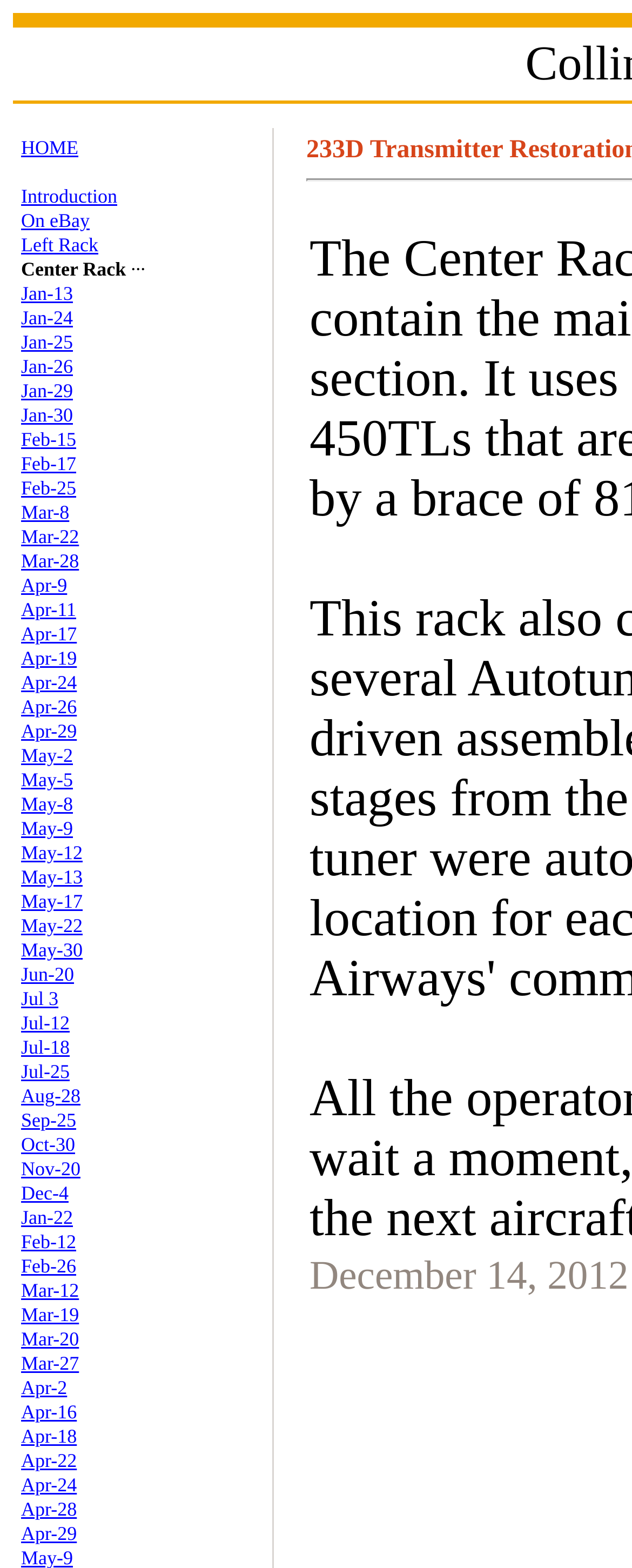Please find the bounding box for the following UI element description. Provide the coordinates in (top-left x, top-left y, bottom-right x, bottom-right y) format, with values between 0 and 1: Apr-18

[0.033, 0.909, 0.122, 0.923]